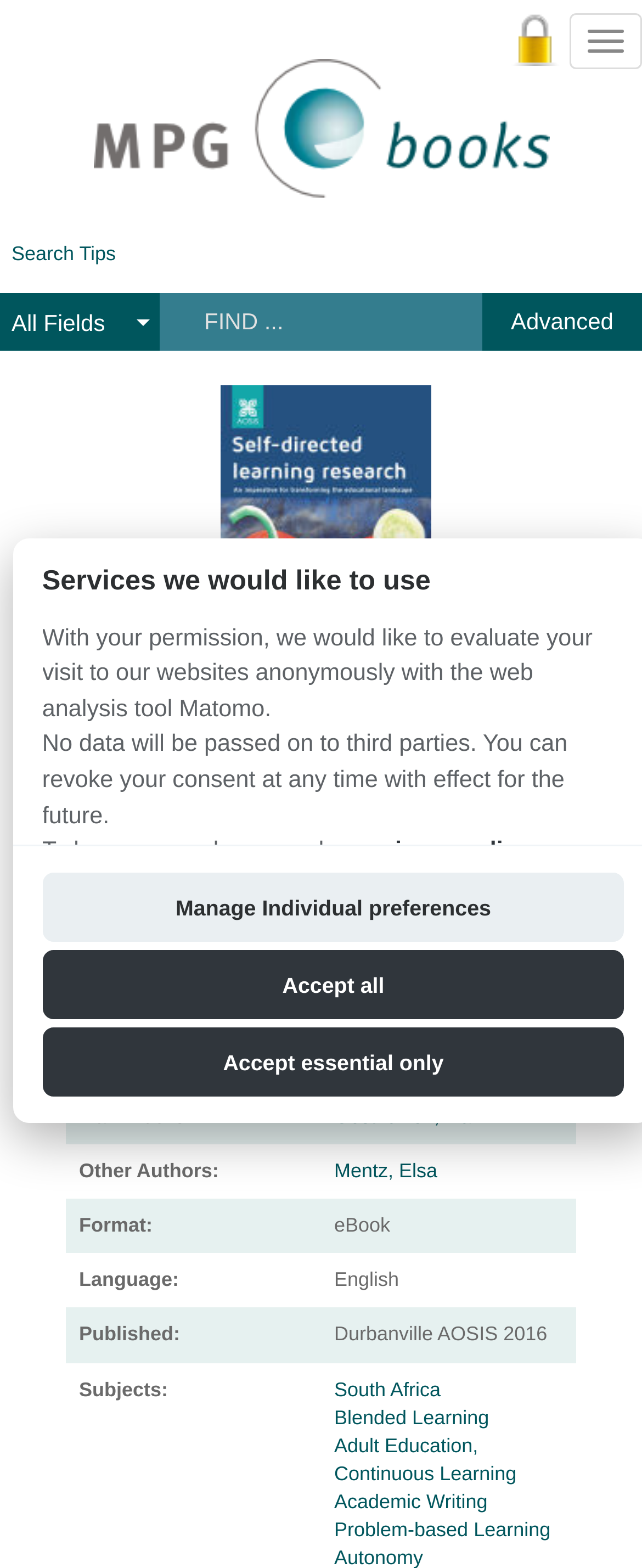Locate the bounding box coordinates of the element I should click to achieve the following instruction: "Go to the home page".

[0.031, 0.172, 0.113, 0.187]